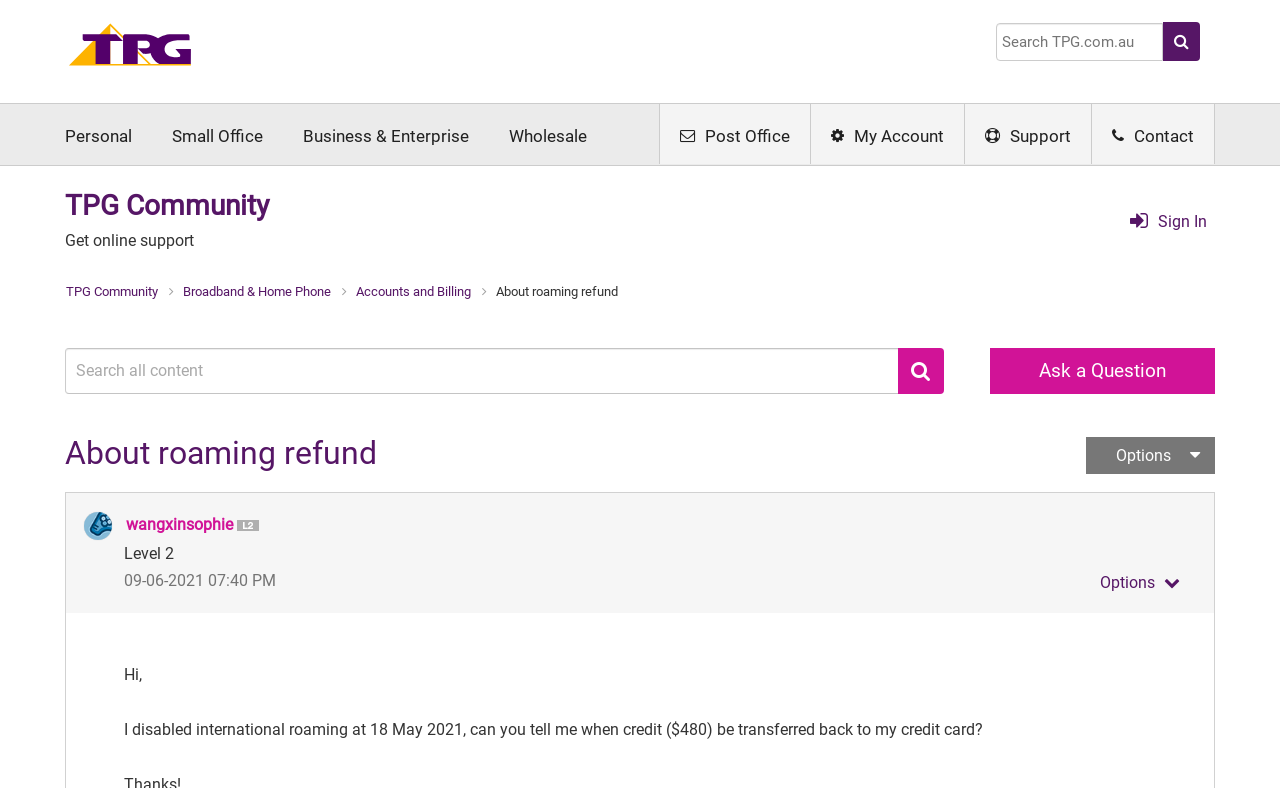Please answer the following question using a single word or phrase: What is the amount of credit mentioned in the post?

$480